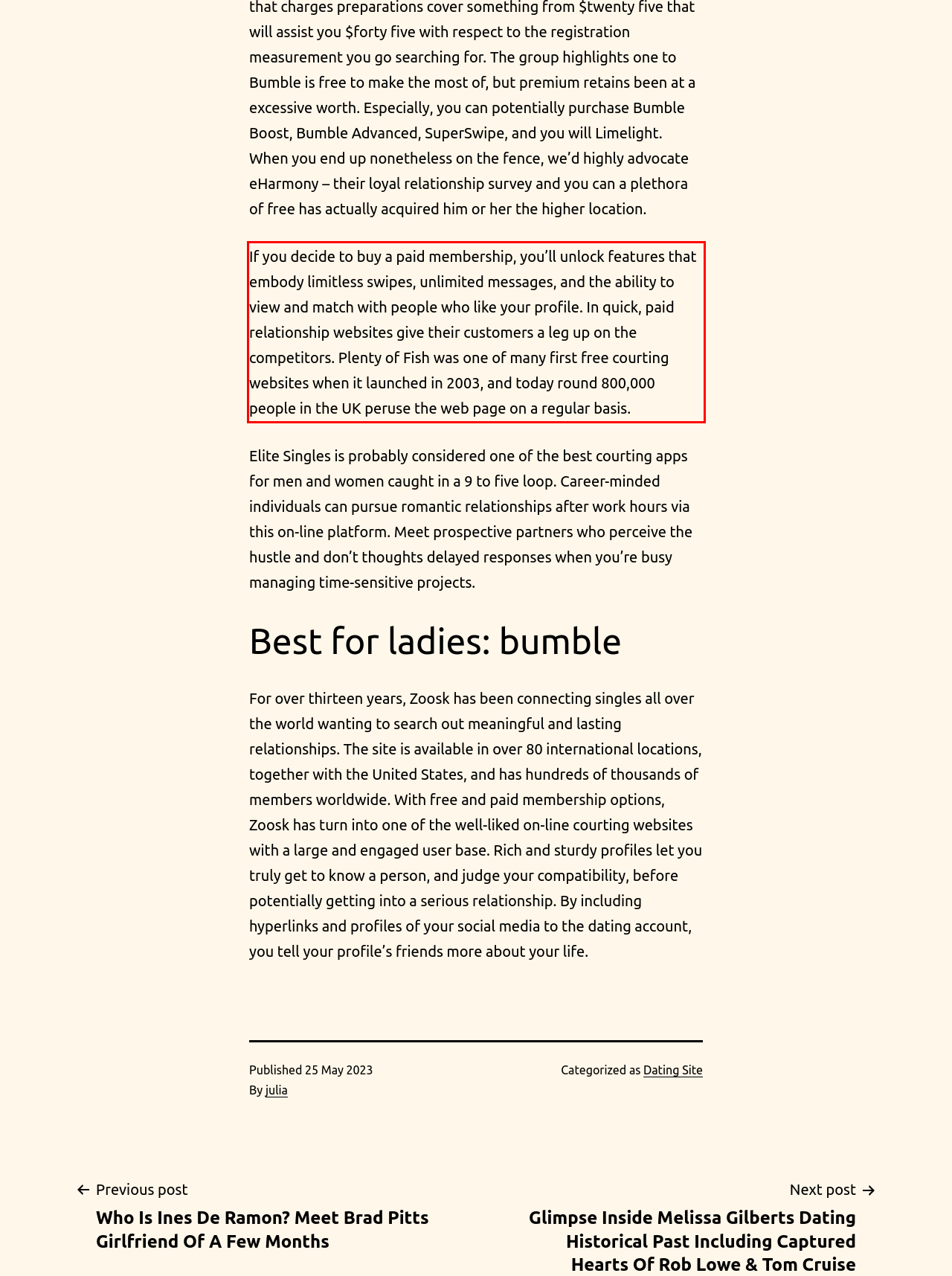Given a screenshot of a webpage, locate the red bounding box and extract the text it encloses.

If you decide to buy a paid membership, you’ll unlock features that embody limitless swipes, unlimited messages, and the ability to view and match with people who like your profile. In quick, paid relationship websites give their customers a leg up on the competitors. Plenty of Fish was one of many first free courting websites when it launched in 2003, and today round 800,000 people in the UK peruse the web page on a regular basis.